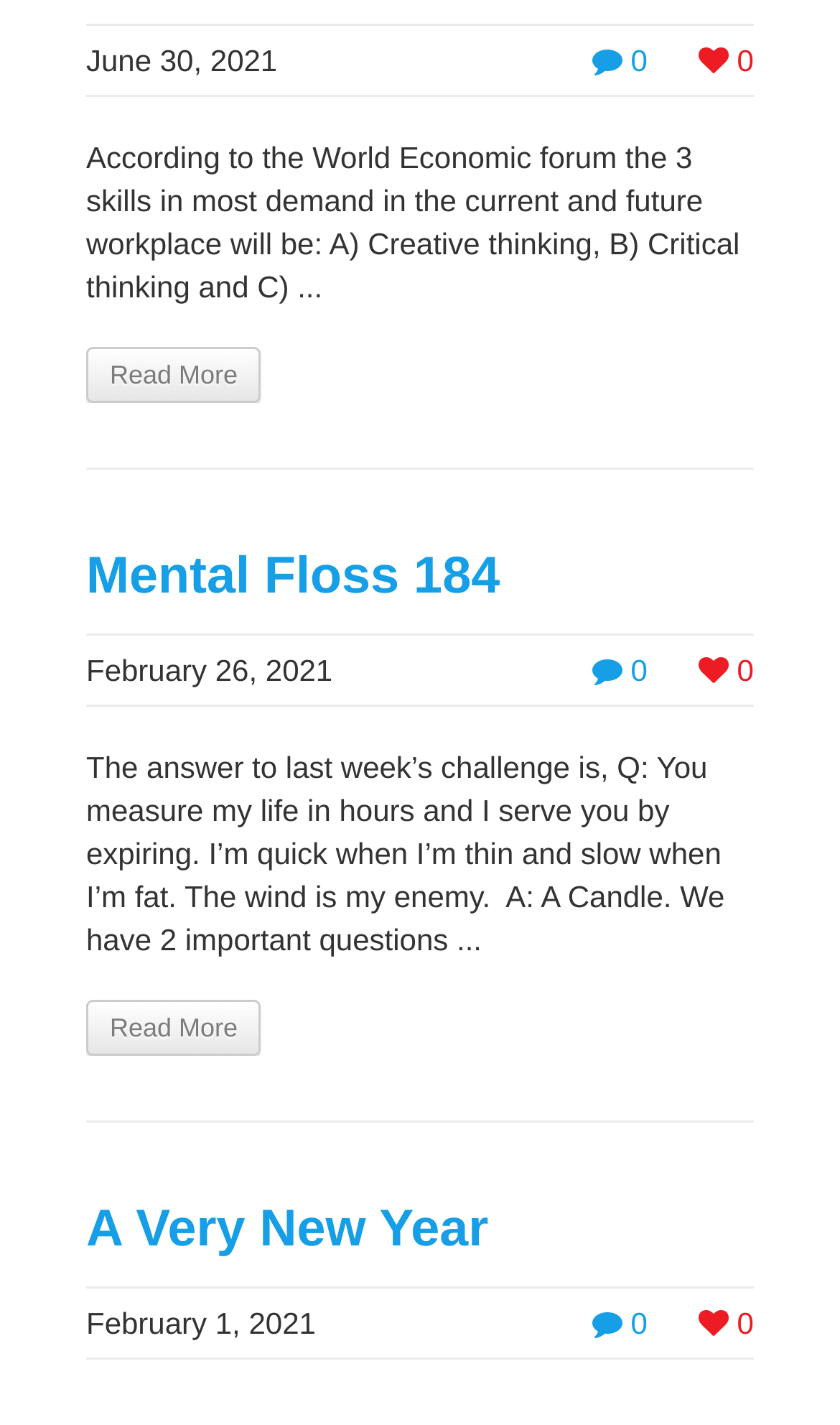Locate the bounding box coordinates for the element described below: "0". The coordinates must be four float values between 0 and 1, formatted as [left, top, right, bottom].

[0.705, 0.916, 0.771, 0.941]